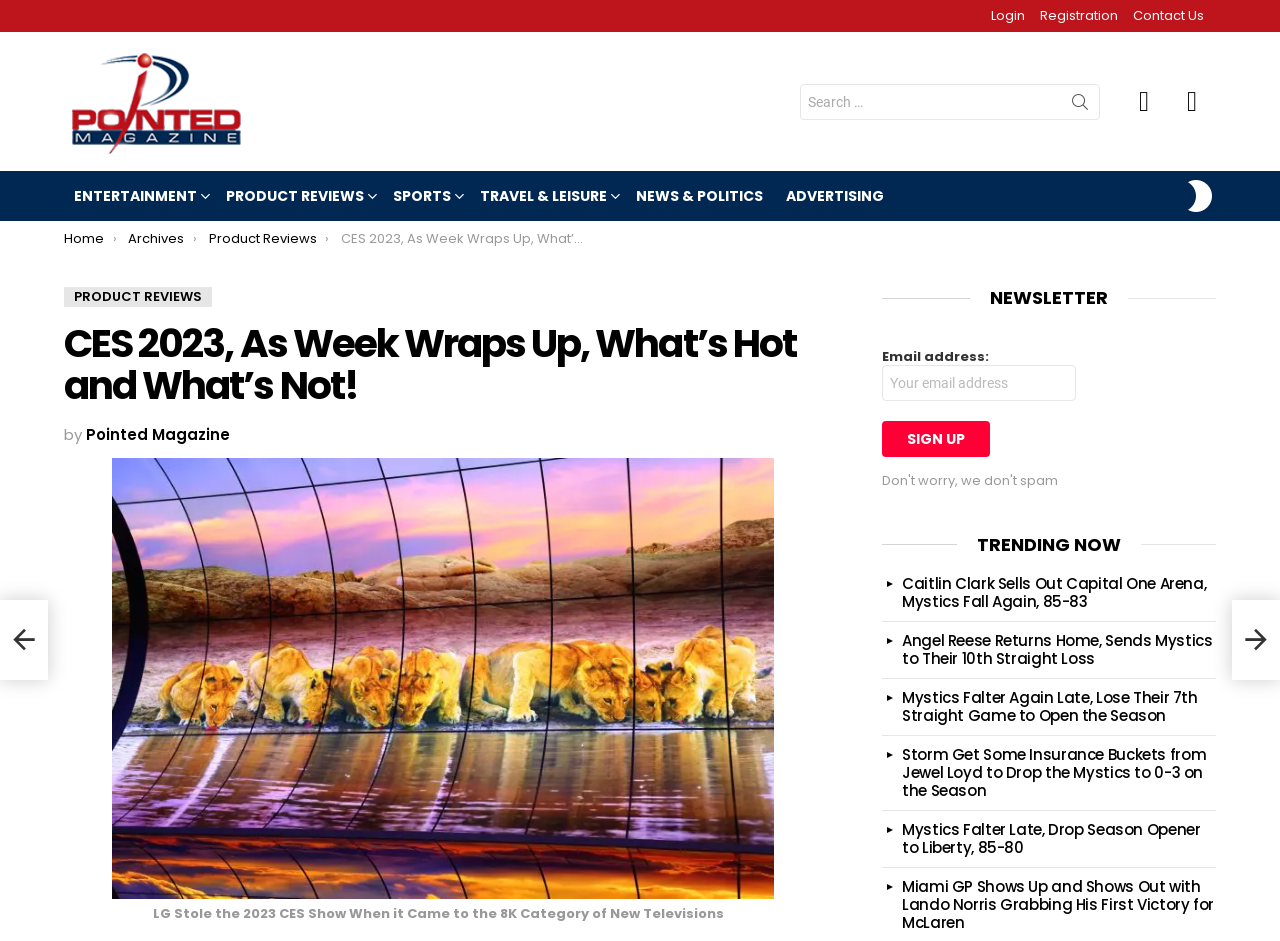Based on the image, please elaborate on the answer to the following question:
What is the topic of the main article?

I found the topic of the main article by reading the heading of the article, which says 'CES 2023, As Week Wraps Up, What’s Hot and What’s Not!'.